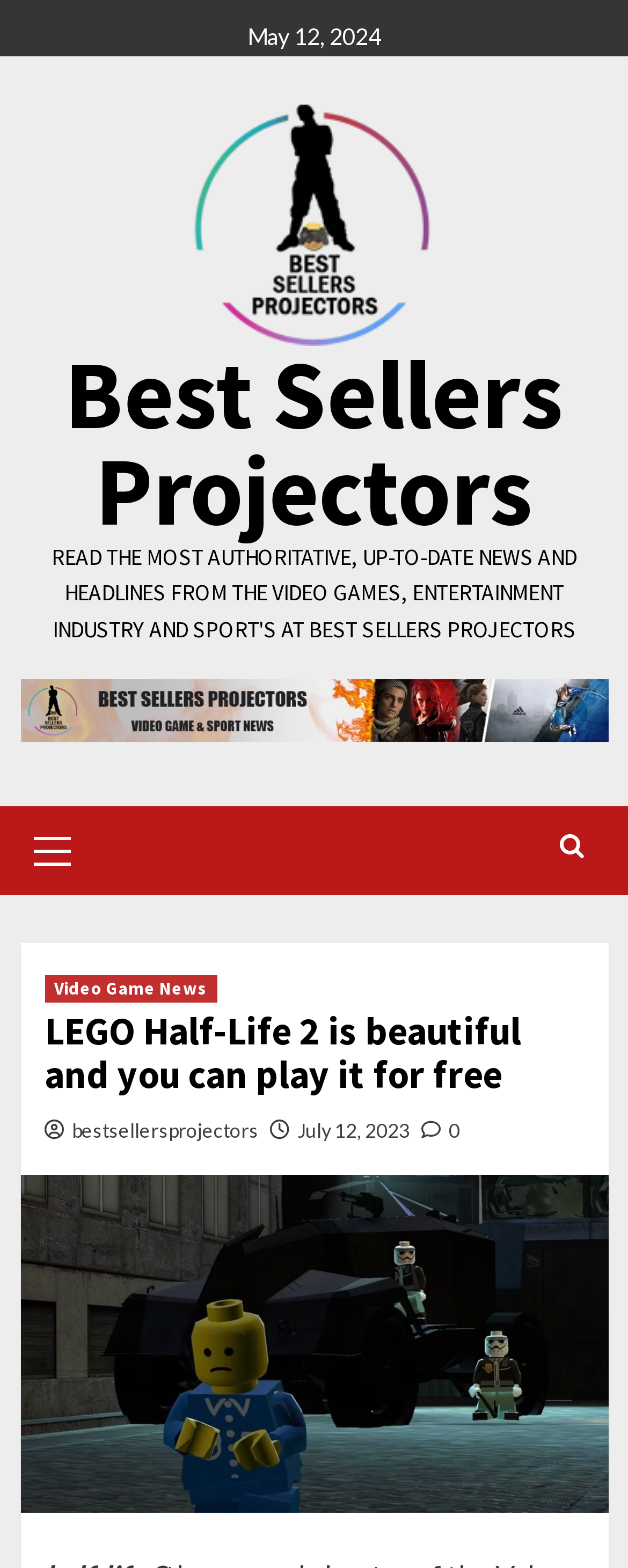Is the article about a free game?
Look at the image and respond with a one-word or short-phrase answer.

Yes